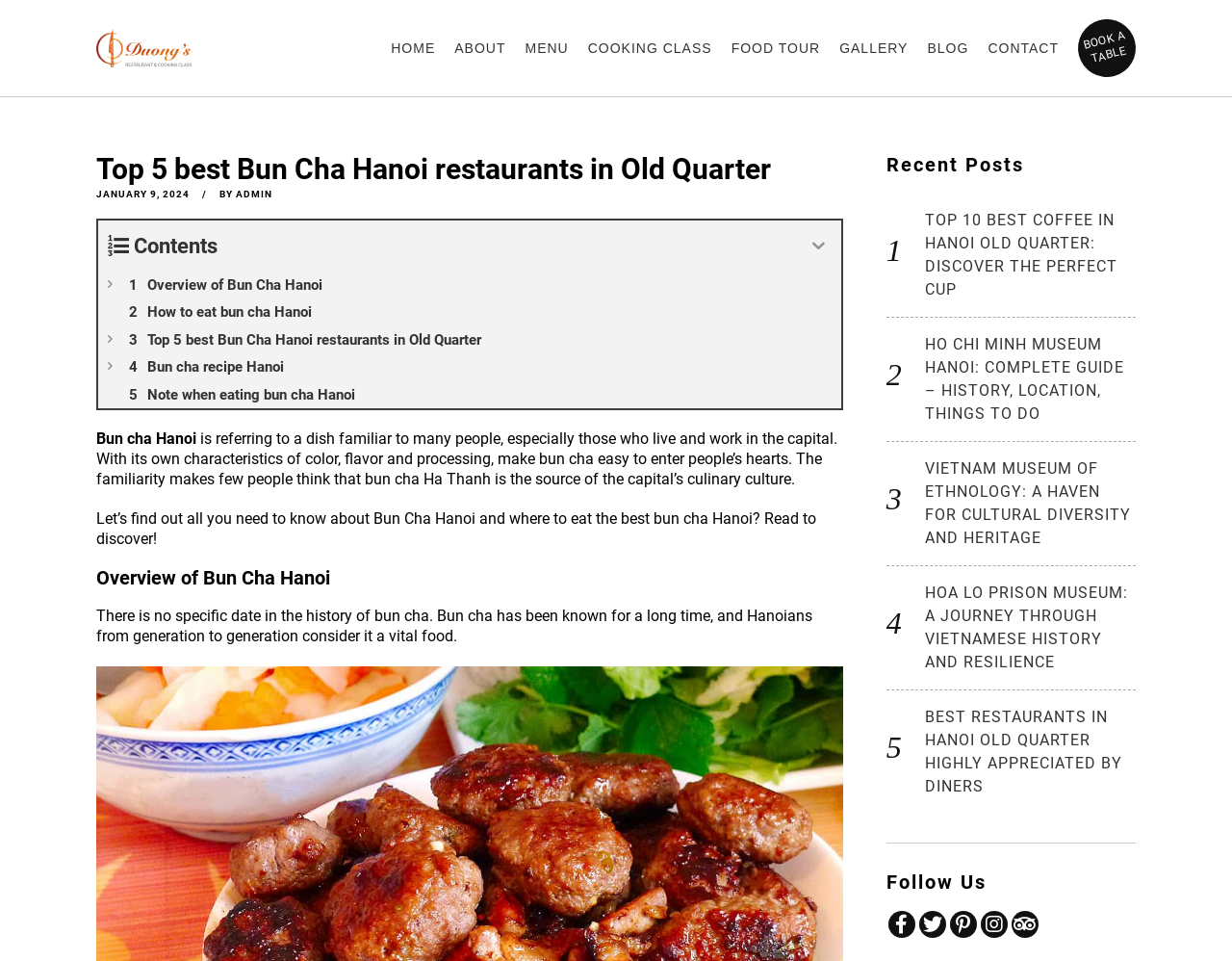Illustrate the webpage's structure and main components comprehensively.

The webpage is about Bun Cha Hanoi, a popular Vietnamese dish. At the top, there is a logo of Duongs-2 restaurant and a navigation menu with links to different sections of the website, including HOME, ABOUT, MENU, COOKING CLASS, FOOD TOUR, GALLERY, BLOG, and CONTACT. 

Below the navigation menu, there is a header section with the title "Top 5 best Bun Cha Hanoi restaurants in Old Quarter" and a date "JANUARY 9, 2024". The author of the article is mentioned as "ADMIN". 

The main content of the webpage is divided into sections. The first section provides an overview of Bun Cha Hanoi, describing its characteristics and cultural significance. The text is accompanied by a button to expand or collapse the section. 

The following sections provide more information about Bun Cha Hanoi, including how to eat it, the top 5 best restaurants in Old Quarter, and a recipe. Each section has a button to expand or collapse the content. 

On the right side of the webpage, there is a section titled "Recent Posts" with links to other articles, including "TOP 10 BEST COFFEE IN HANOI OLD QUARTER", "HO CHI MINH MUSEUM HANOI", "VIETNAM MUSEUM OF ETHNOLOGY", "HOA LO PRISON MUSEUM", and "BEST RESTAURANTS IN HANOI OLD QUARTER". 

At the bottom of the webpage, there is a "Follow Us" section with links to social media platforms, including Facebook, Twitter, Instagram, Pinterest, and YouTube.